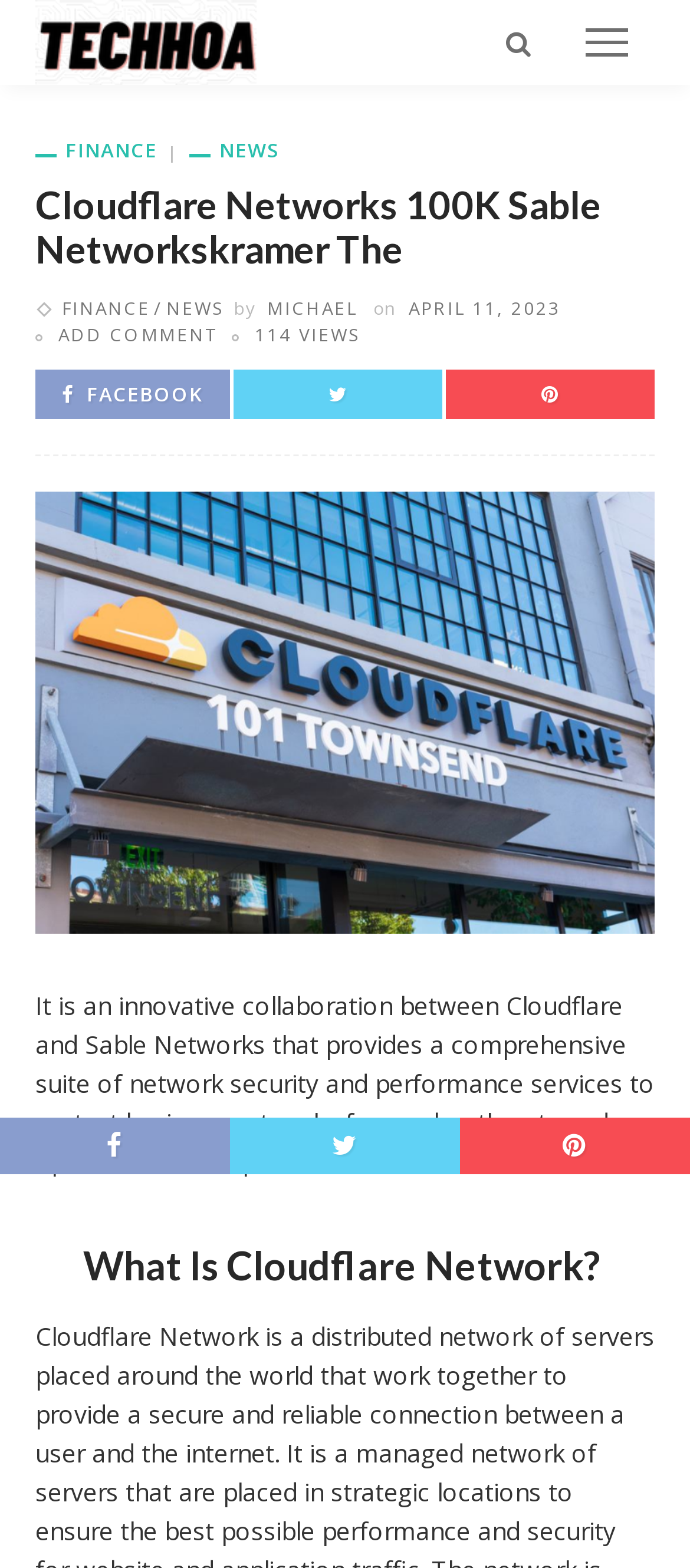How many social media links are there? Based on the image, give a response in one word or a short phrase.

3